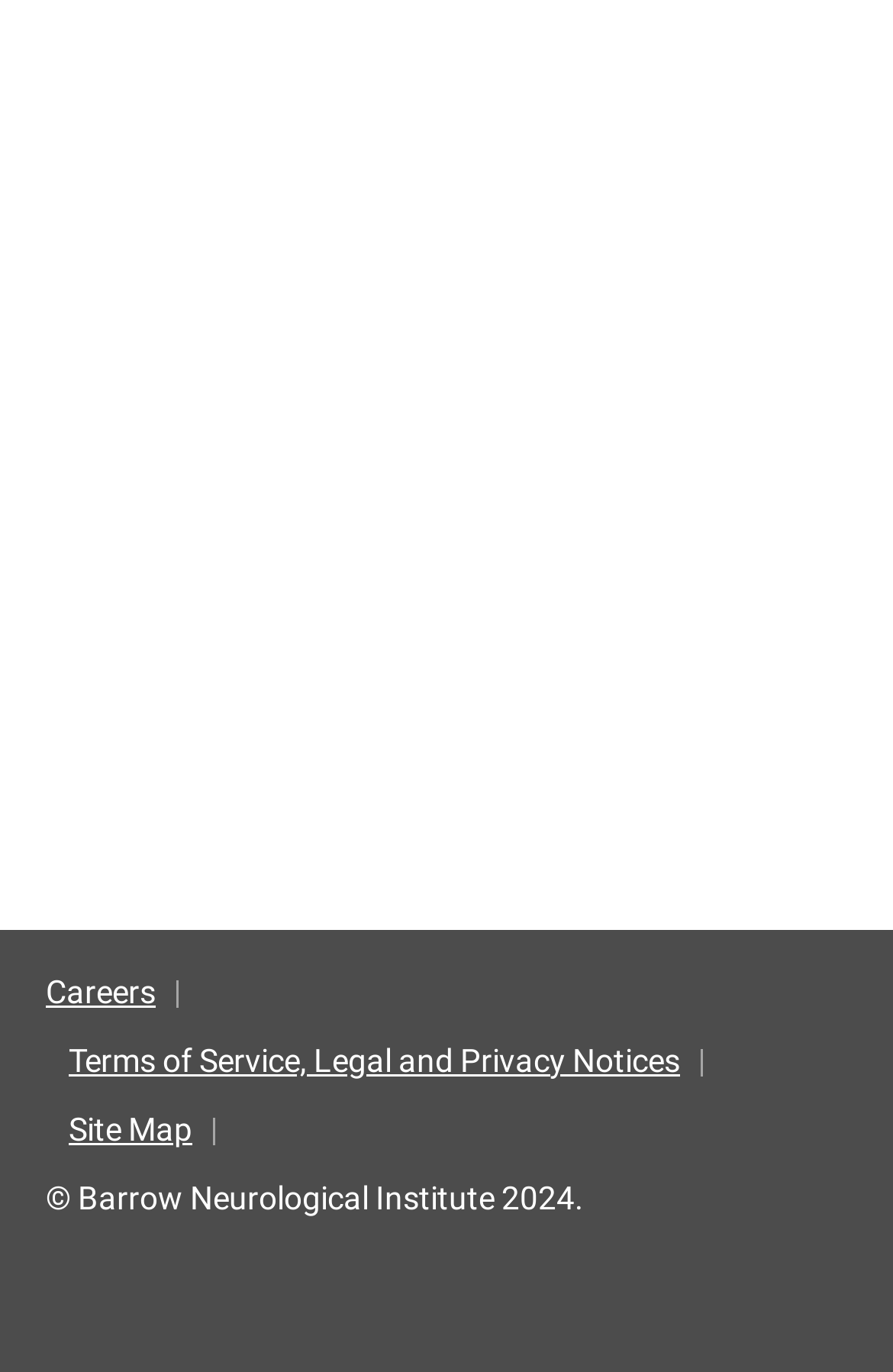Using the webpage screenshot, find the UI element described by 1-800-227-7691. Provide the bounding box coordinates in the format (top-left x, top-left y, bottom-right x, bottom-right y), ensuring all values are floating point numbers between 0 and 1.

[0.051, 0.015, 0.308, 0.054]